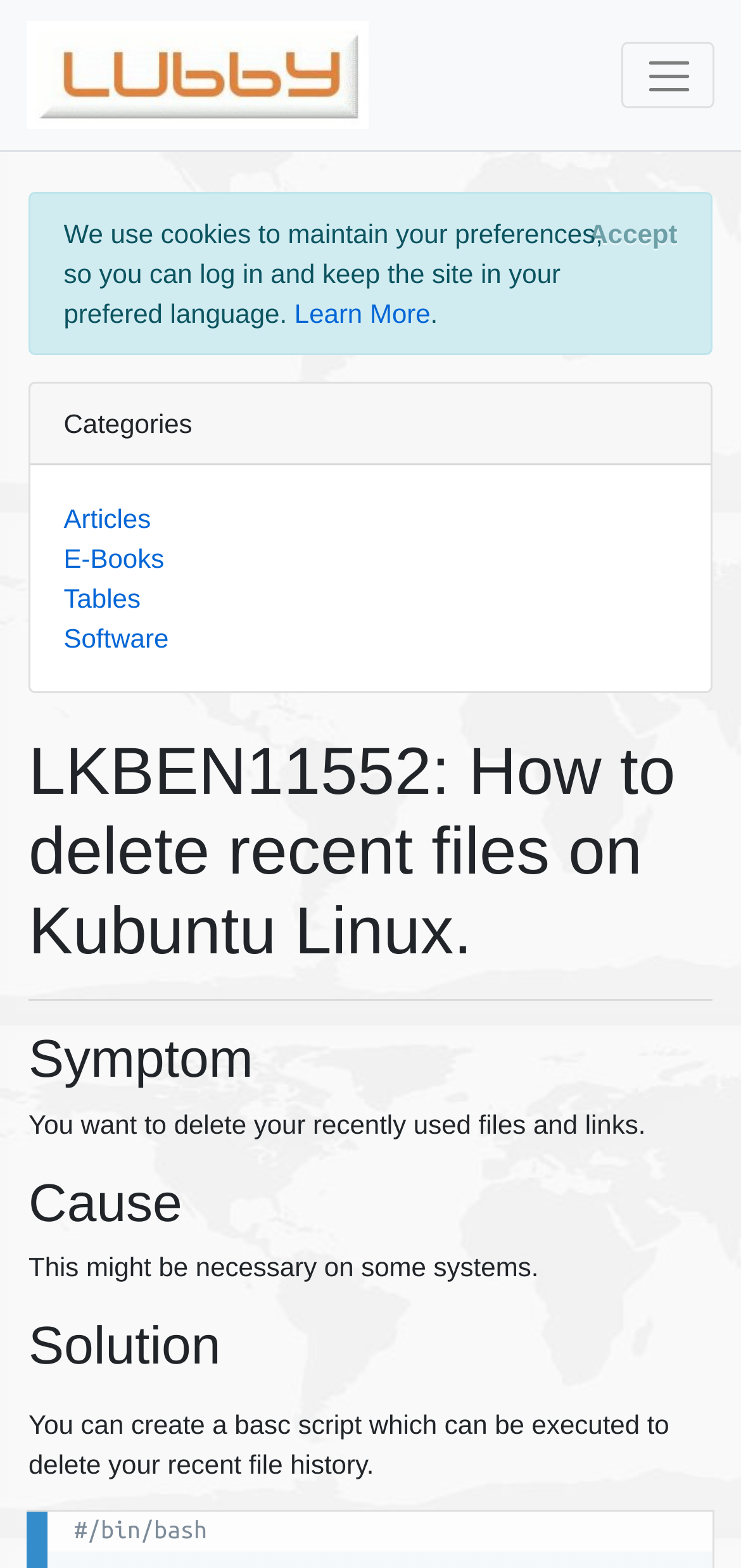Ascertain the bounding box coordinates for the UI element detailed here: "Accept". The coordinates should be provided as [left, top, right, bottom] with each value being a float between 0 and 1.

[0.75, 0.124, 0.959, 0.174]